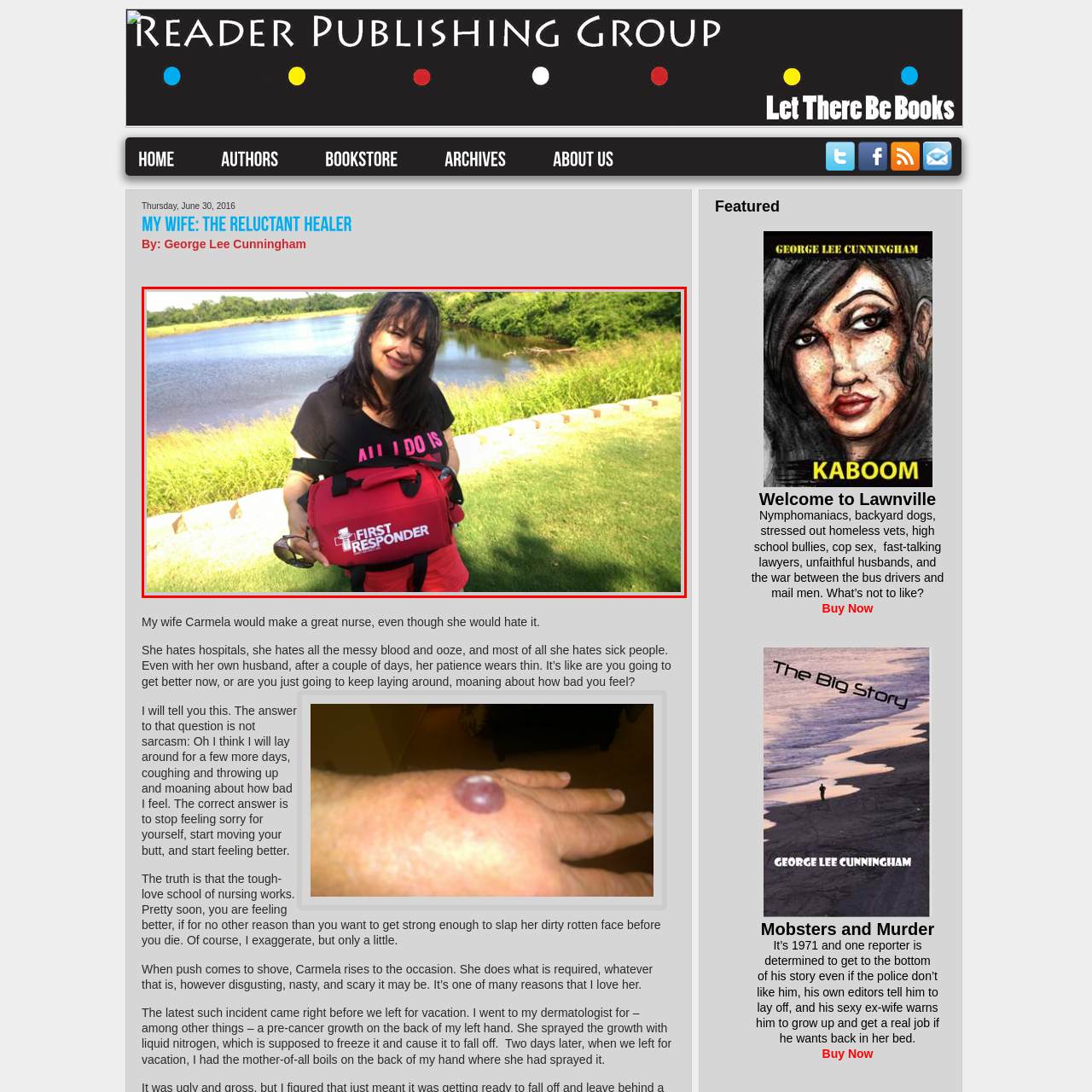What is the atmosphere of the scene?
Concentrate on the image bordered by the red bounding box and offer a comprehensive response based on the image details.

The backdrop of gently swaying grass and the tranquil water surface enhances the atmosphere, blending a sense of readiness with the beauty of nature, creating a peaceful and serene ambiance.